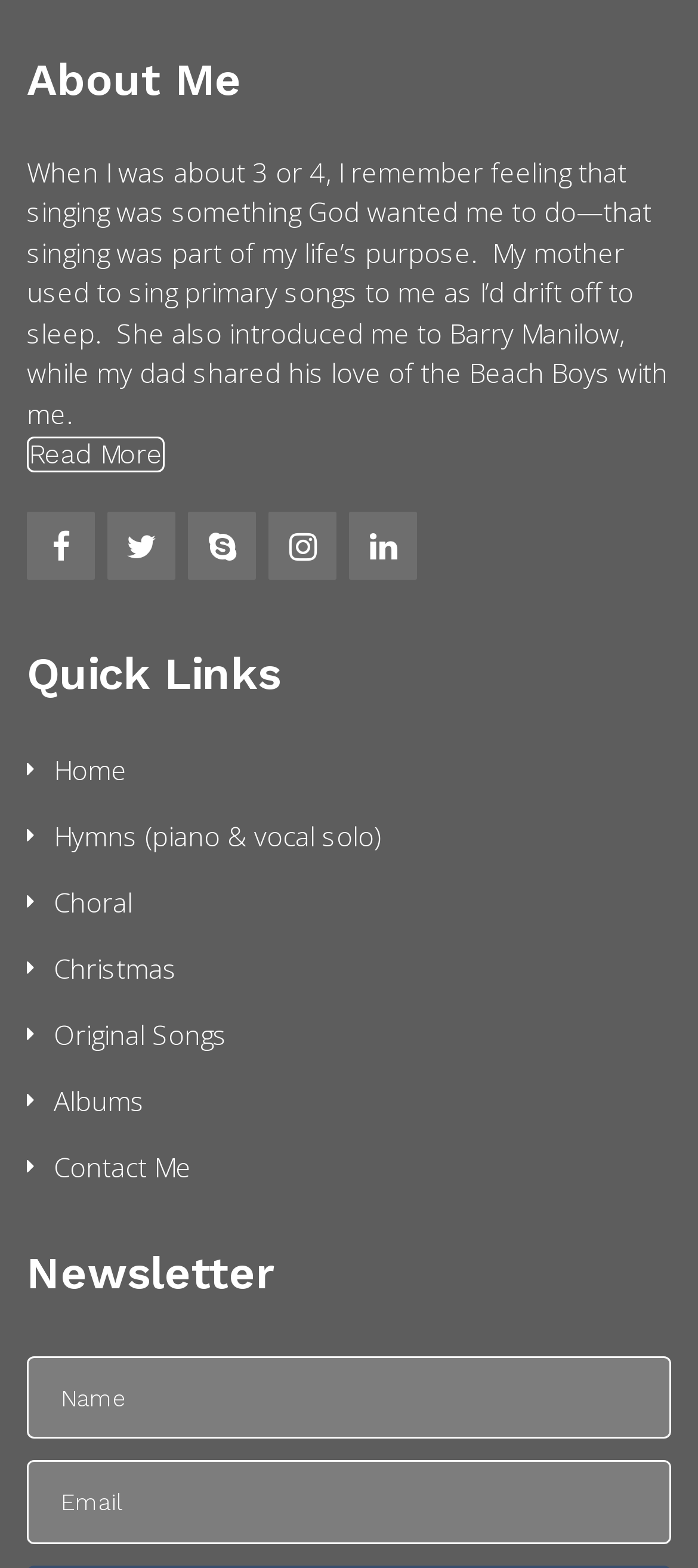Using the given element description, provide the bounding box coordinates (top-left x, top-left y, bottom-right x, bottom-right y) for the corresponding UI element in the screenshot: Home

[0.038, 0.475, 0.182, 0.505]